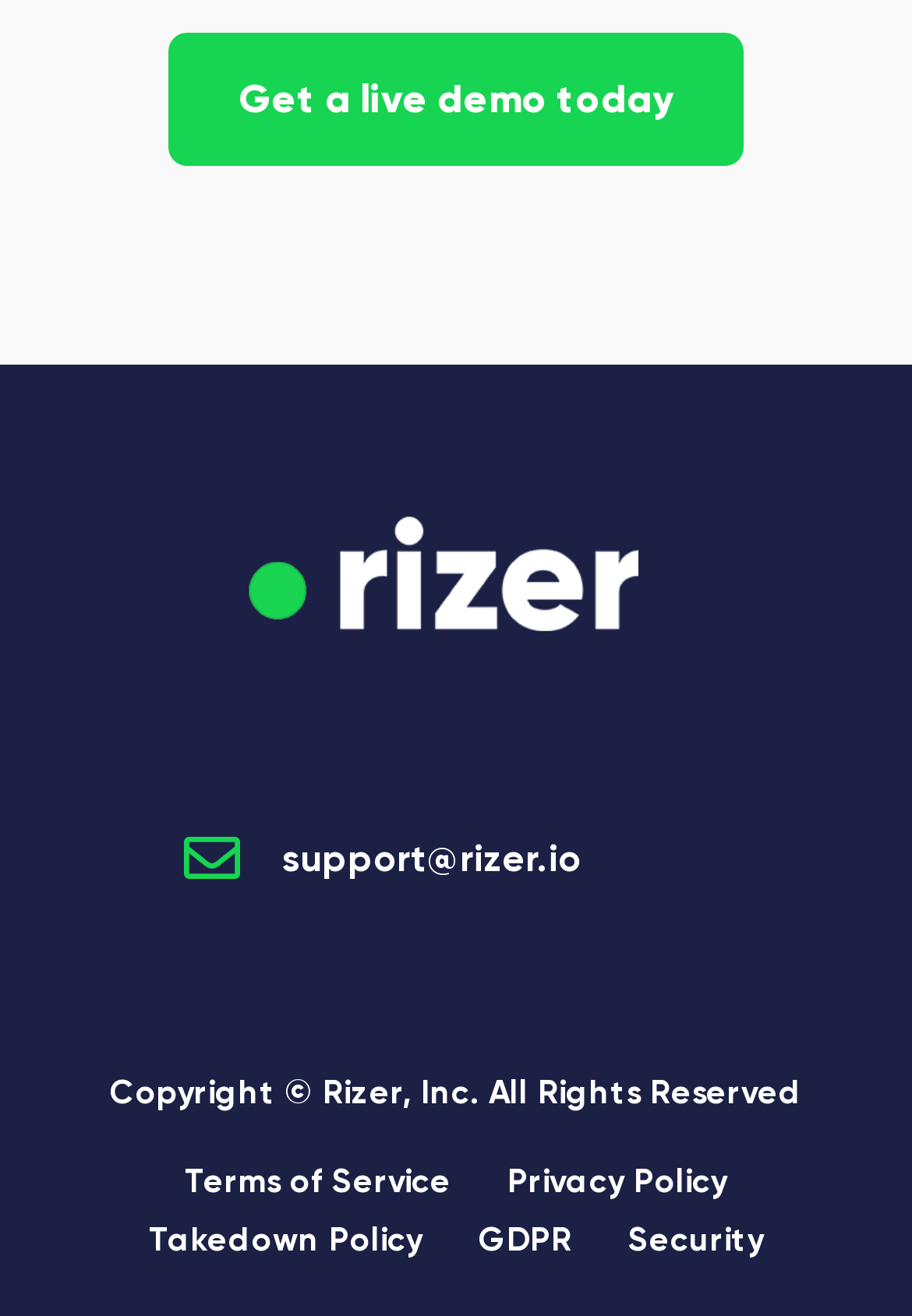Find the bounding box coordinates of the element I should click to carry out the following instruction: "Contact support".

[0.194, 0.63, 0.638, 0.678]